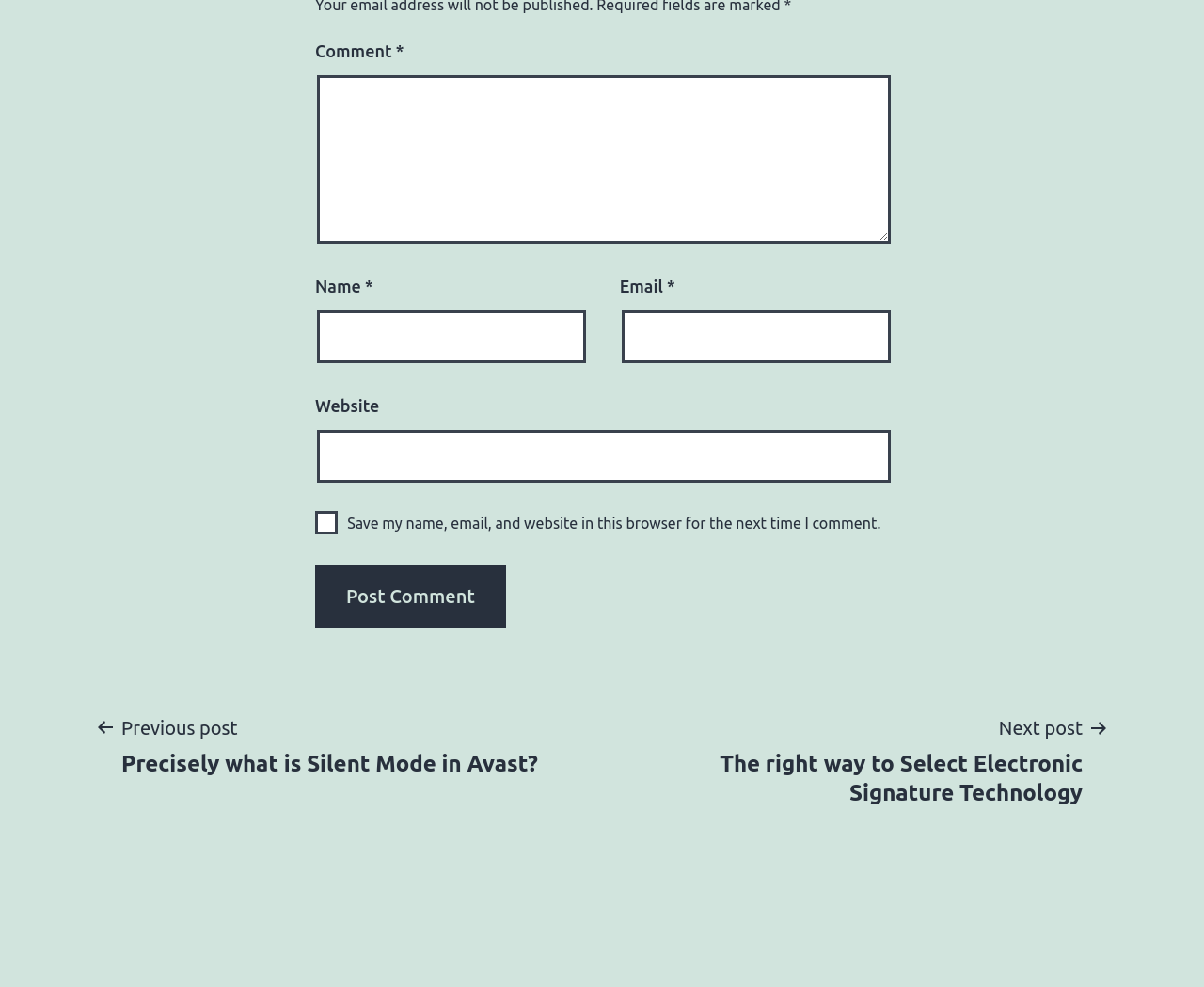Identify the bounding box coordinates for the region to click in order to carry out this instruction: "Click the Post Comment button". Provide the coordinates using four float numbers between 0 and 1, formatted as [left, top, right, bottom].

[0.262, 0.573, 0.42, 0.635]